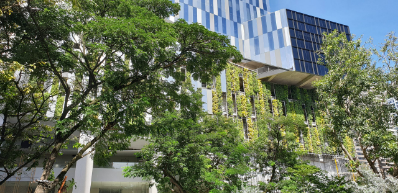Please respond to the question with a concise word or phrase:
What is the color of the sky in the background?

Clear blue